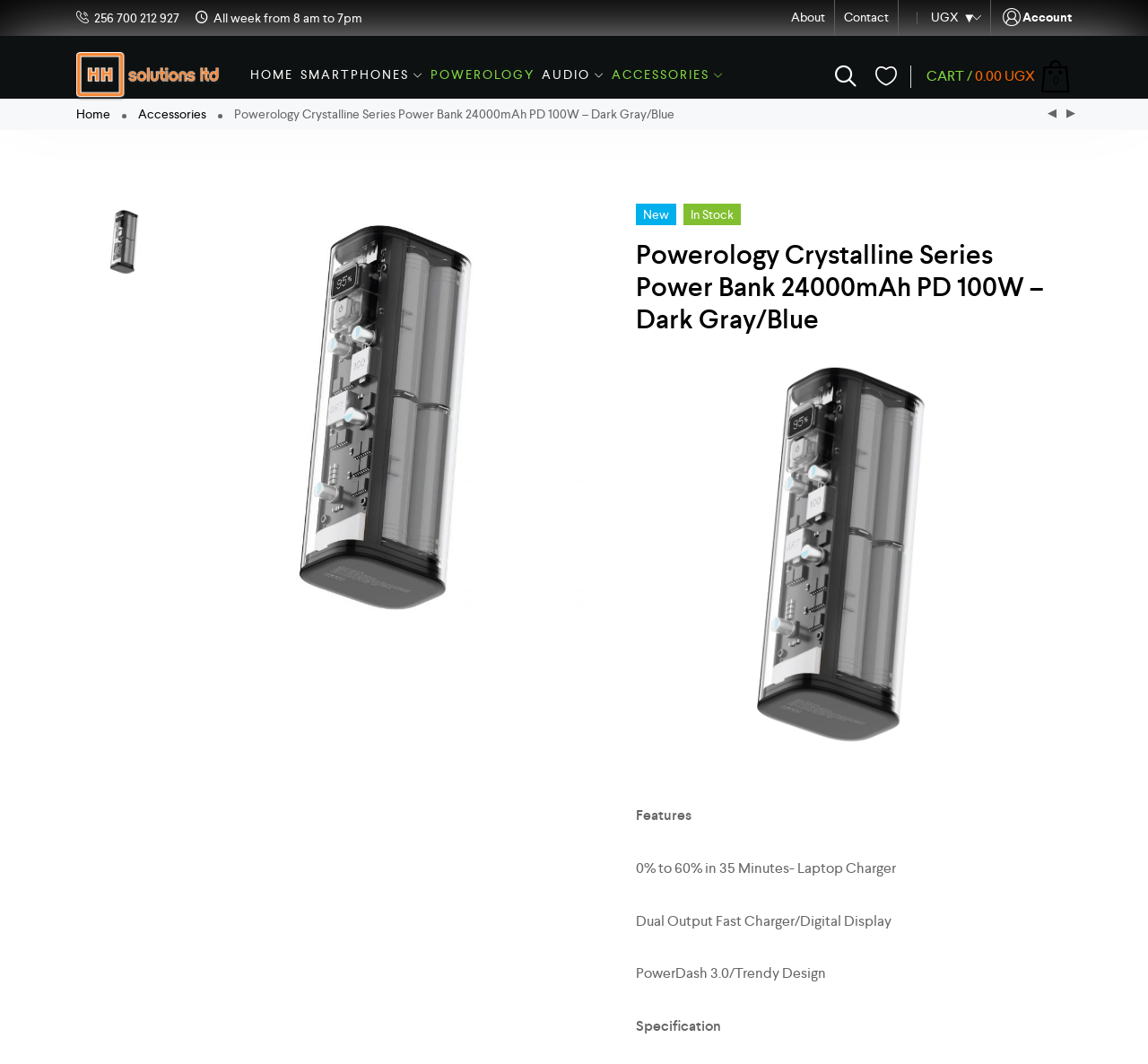Please specify the bounding box coordinates of the clickable region necessary for completing the following instruction: "Click the 'About' link". The coordinates must consist of four float numbers between 0 and 1, i.e., [left, top, right, bottom].

[0.689, 0.009, 0.719, 0.024]